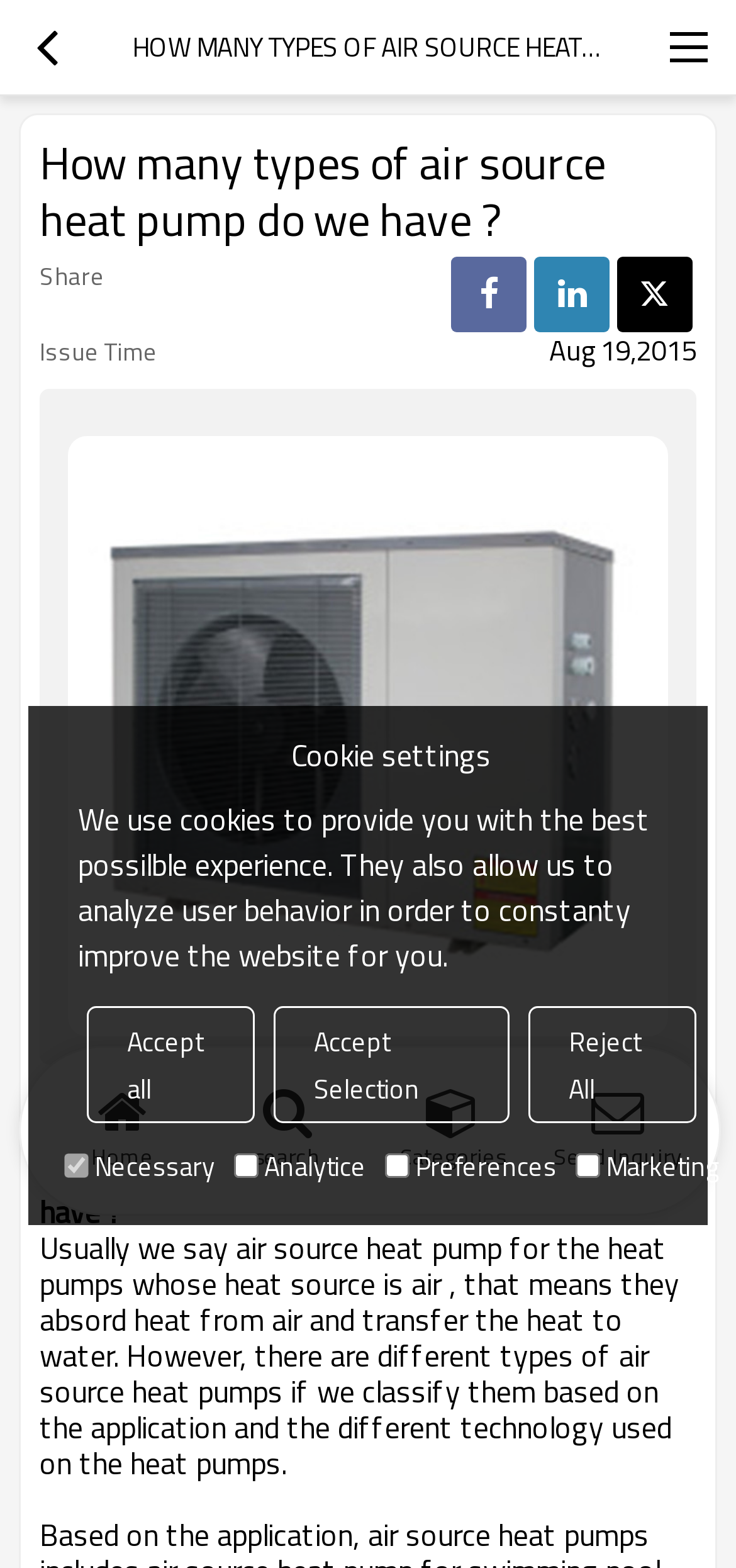Identify the bounding box coordinates of the region I need to click to complete this instruction: "Click the share button".

[0.054, 0.164, 0.141, 0.188]